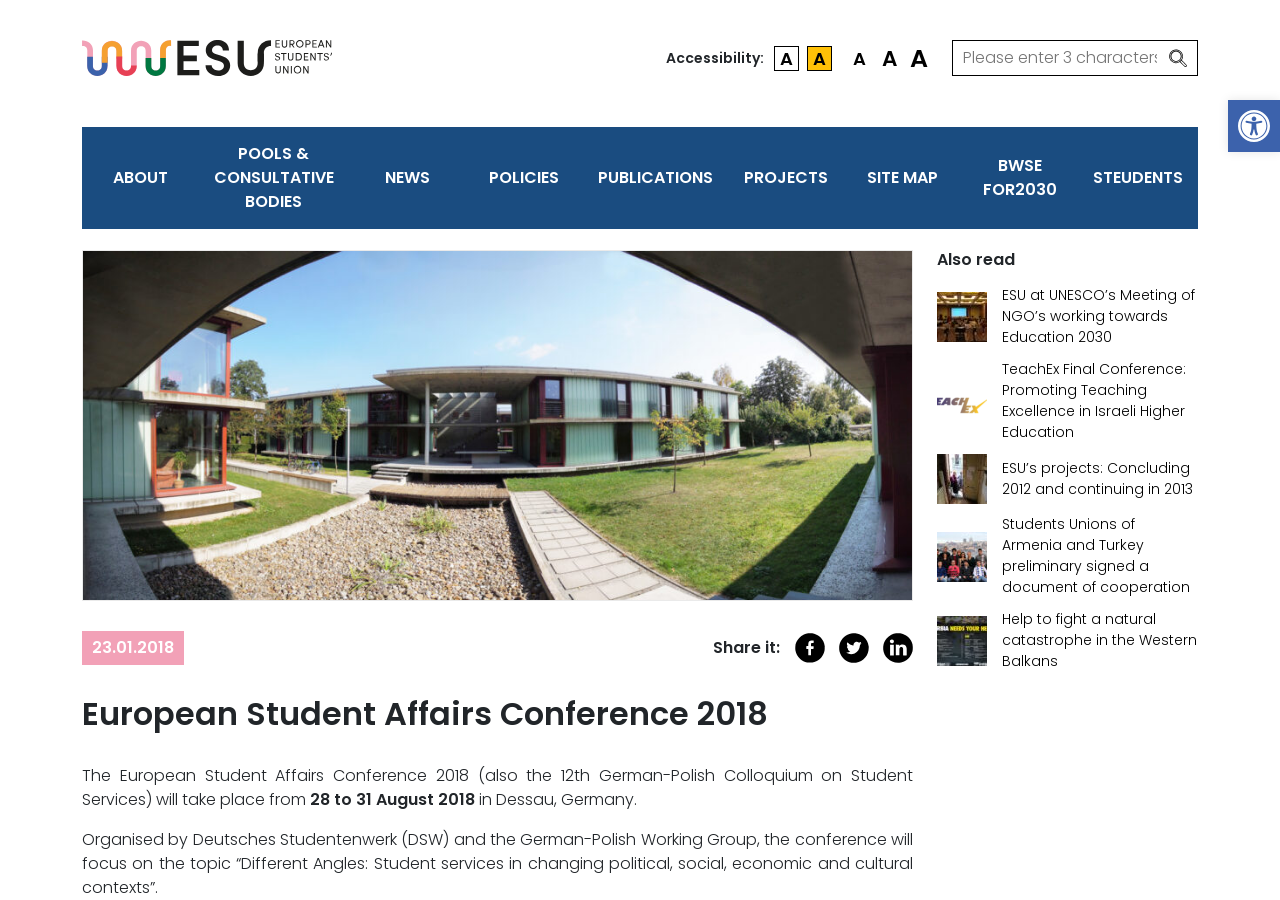Determine the bounding box for the UI element as described: "name="s" placeholder="Please enter 3 characters…"". The coordinates should be represented as four float numbers between 0 and 1, formatted as [left, top, right, bottom].

[0.744, 0.044, 0.936, 0.084]